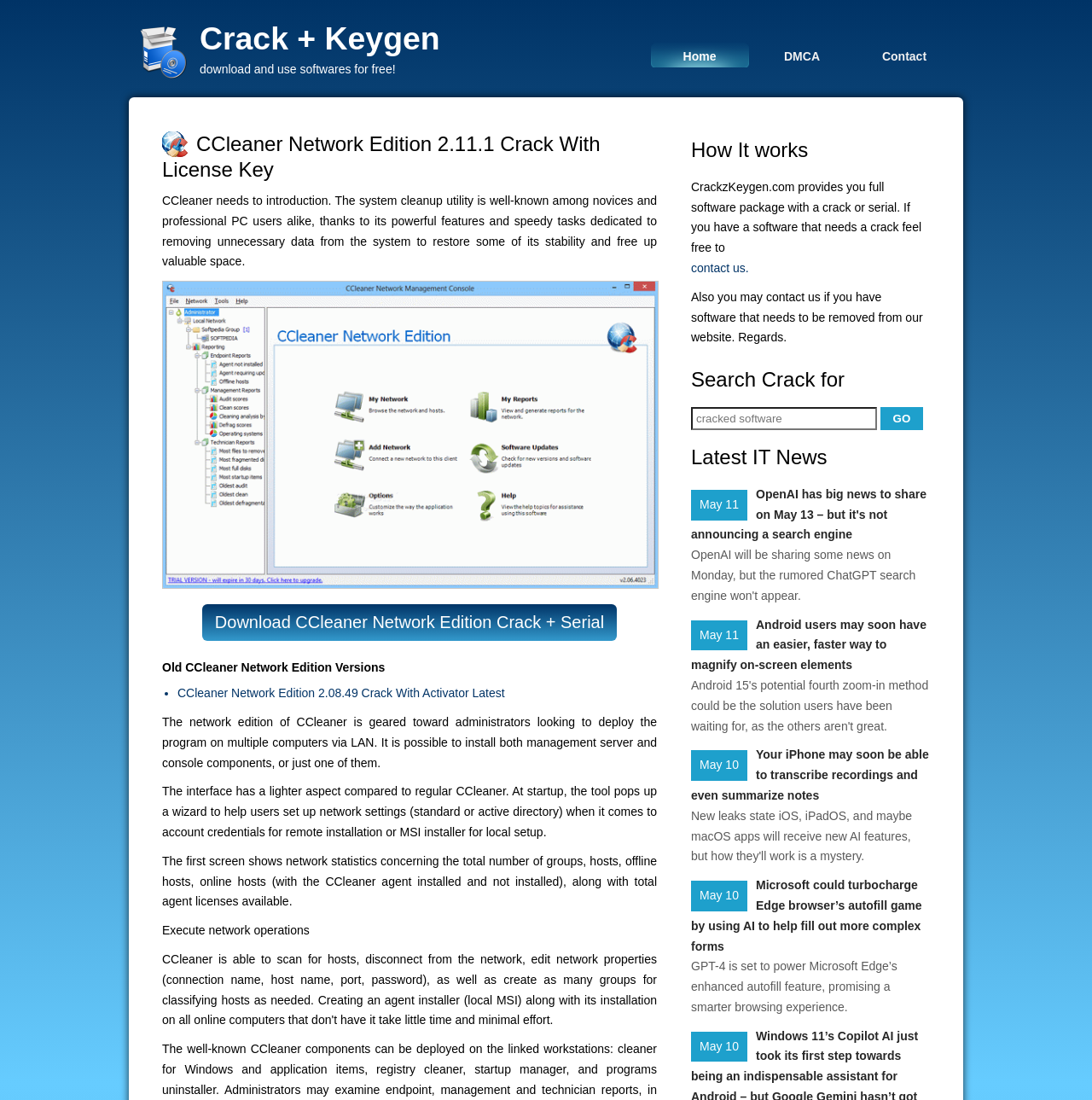Provide the bounding box coordinates for the UI element that is described as: "parent_node: How It works value="GO"".

[0.806, 0.37, 0.845, 0.391]